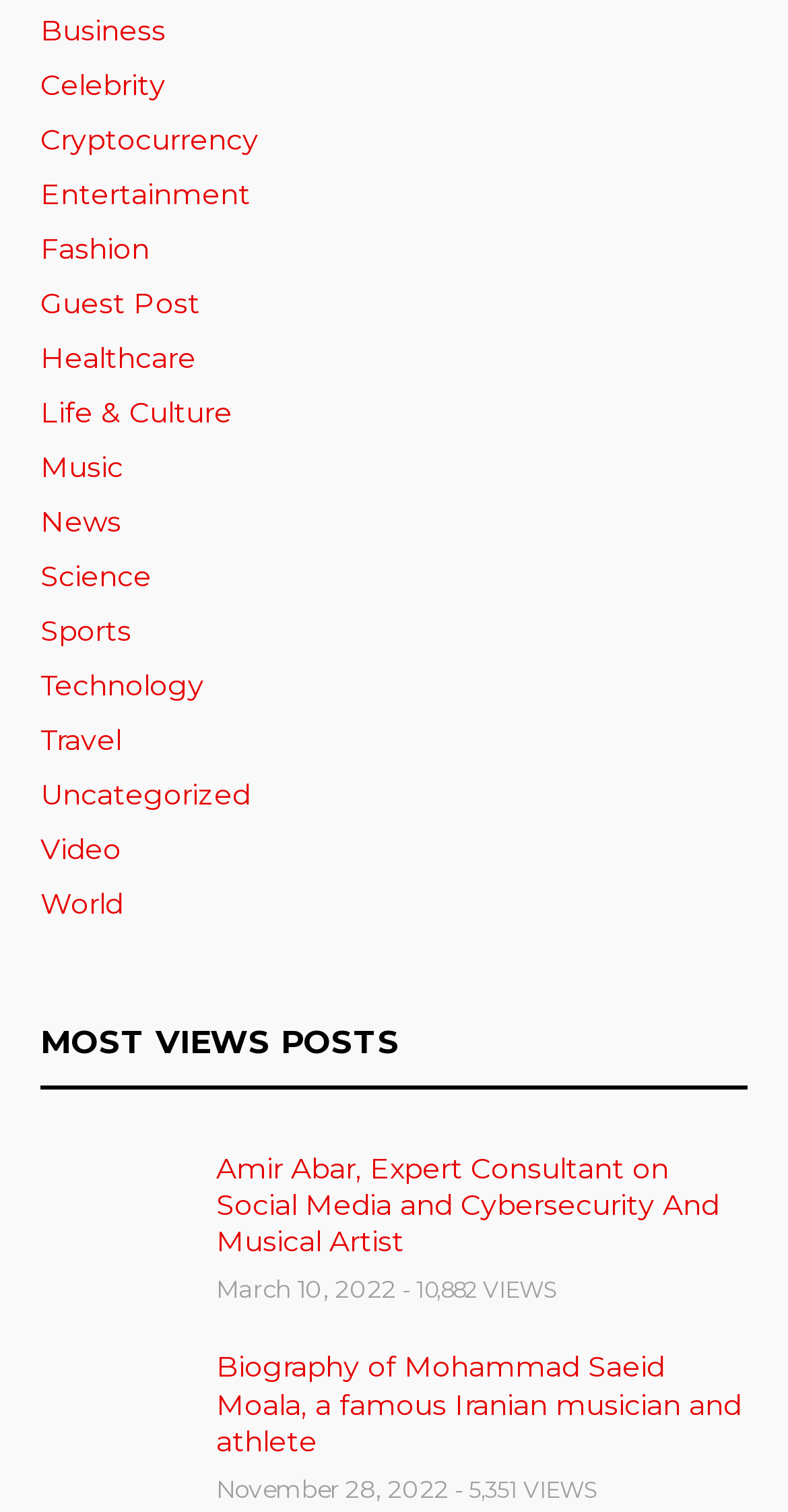What is the date of the post 'Biography of Mohammad Saeid Moala, a famous Iranian musician and athlete'? Based on the screenshot, please respond with a single word or phrase.

November 28, 2022